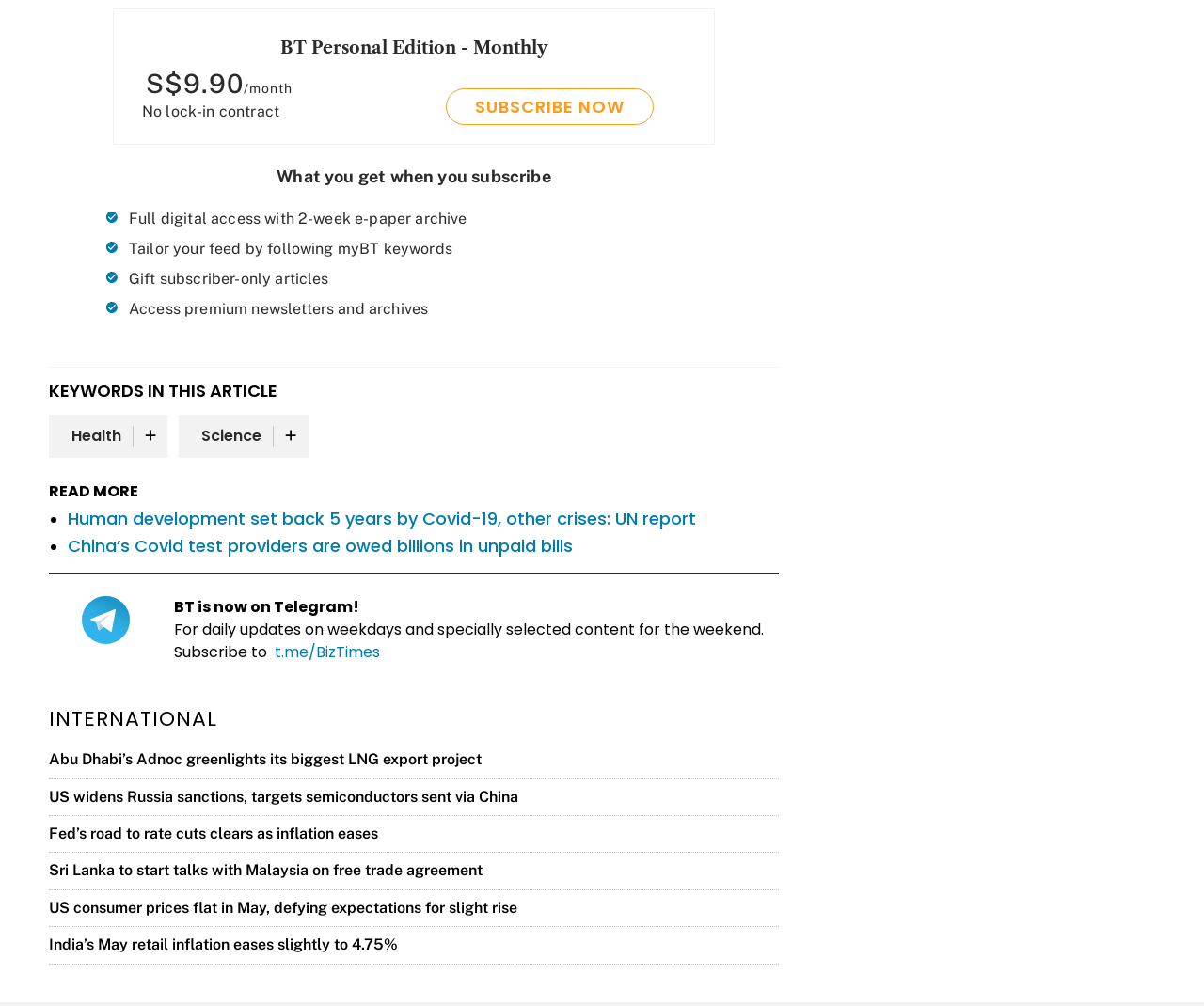What is the topic of the article mentioned?
Please answer the question as detailed as possible.

The answer can be found in the link element with the text 'Human development set back 5 years by Covid-19, other crises: UN report' which is located under the 'KEYWORDS IN THIS ARTICLE' heading.